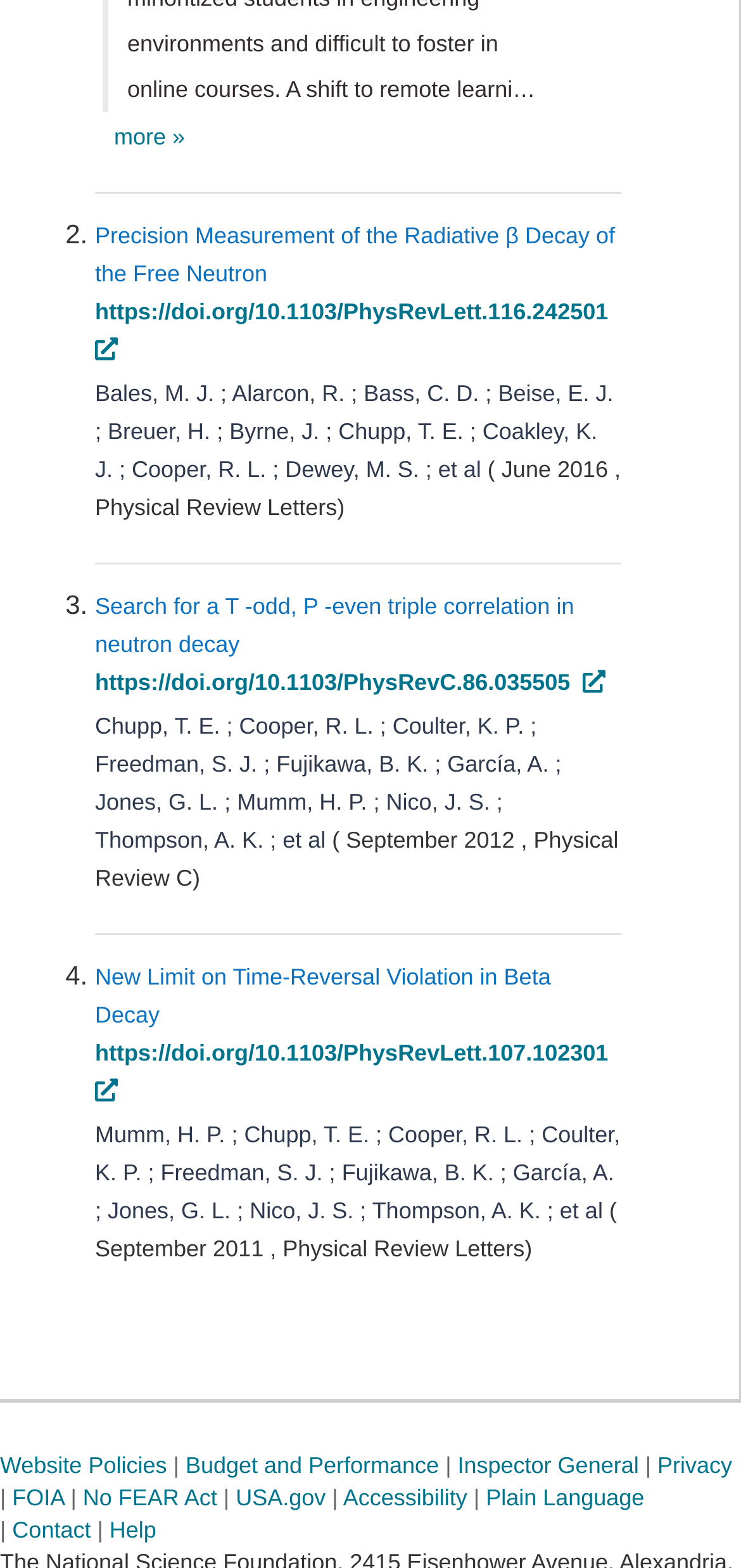What is the title of the second article?
Using the details from the image, give an elaborate explanation to answer the question.

I looked at the list of articles and found the title of the second article, which is 'Search for a T-odd, P-even triple correlation in neutron decay'.